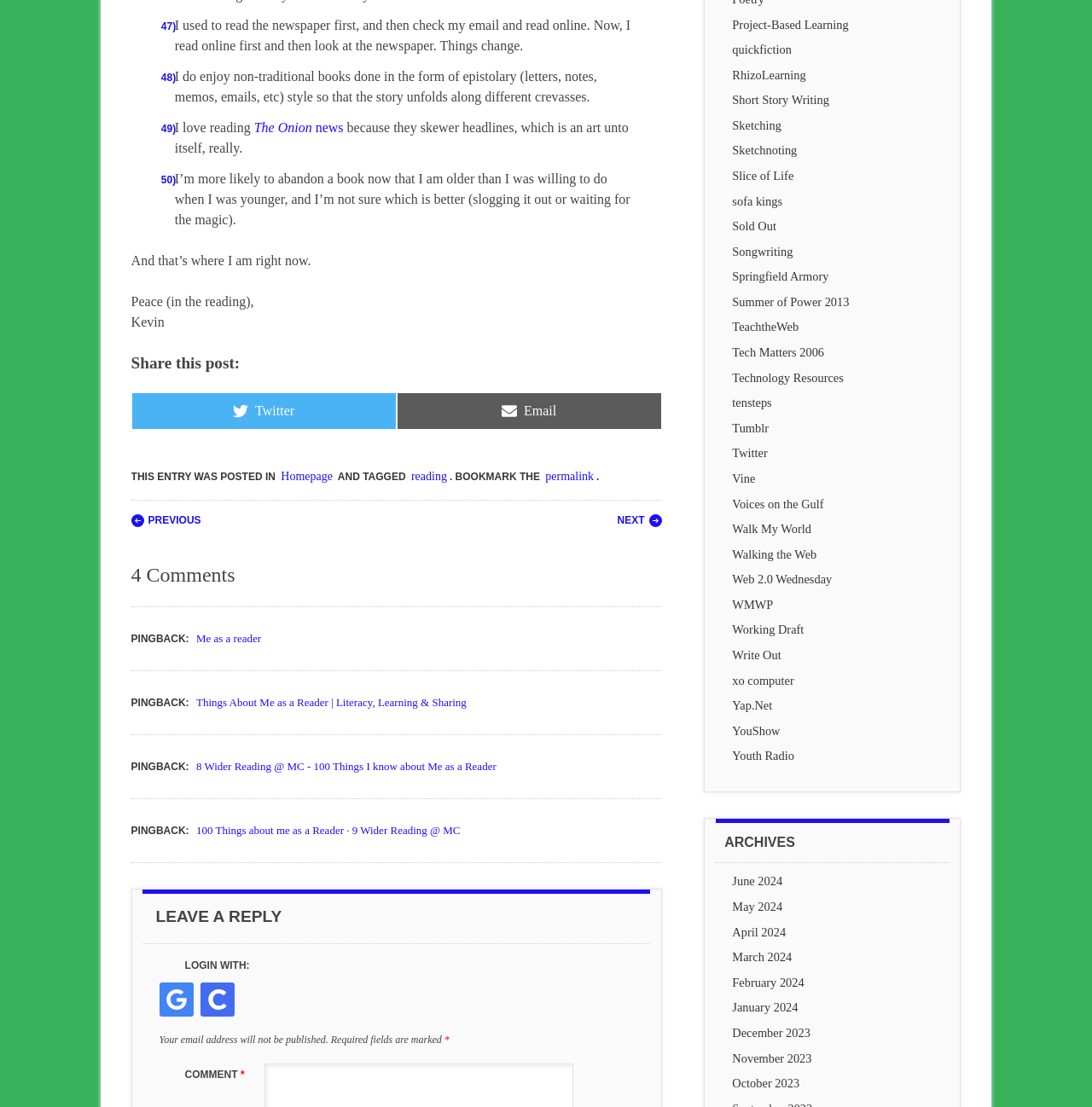What is the category of the post?
Please provide a single word or phrase based on the screenshot.

Reading